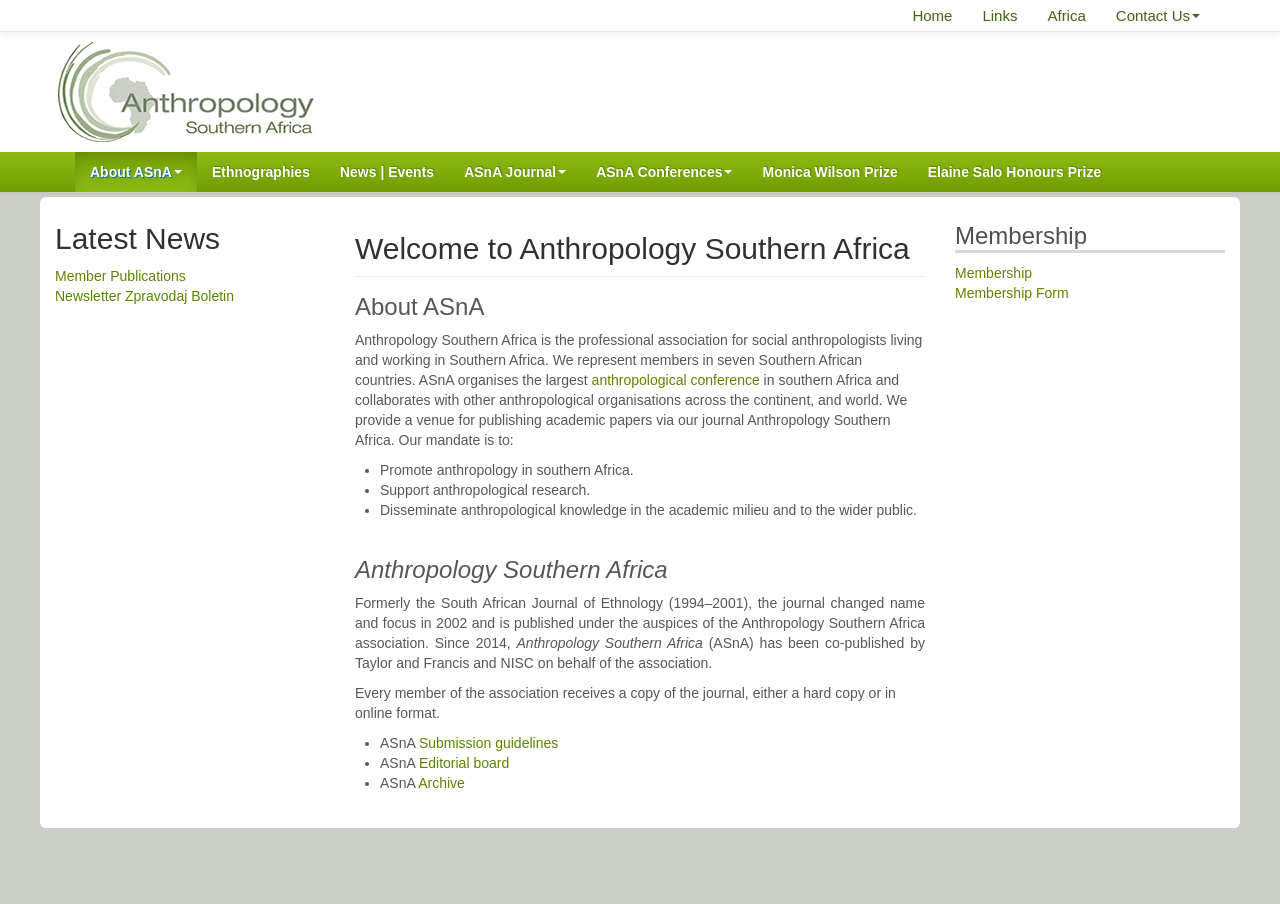What is the name of the conference organized by ASnA?
Analyze the image and deliver a detailed answer to the question.

The name of the conference can be found in the link element with the bounding box coordinates [0.454, 0.168, 0.584, 0.212], which reads 'ASnA Conferences'.